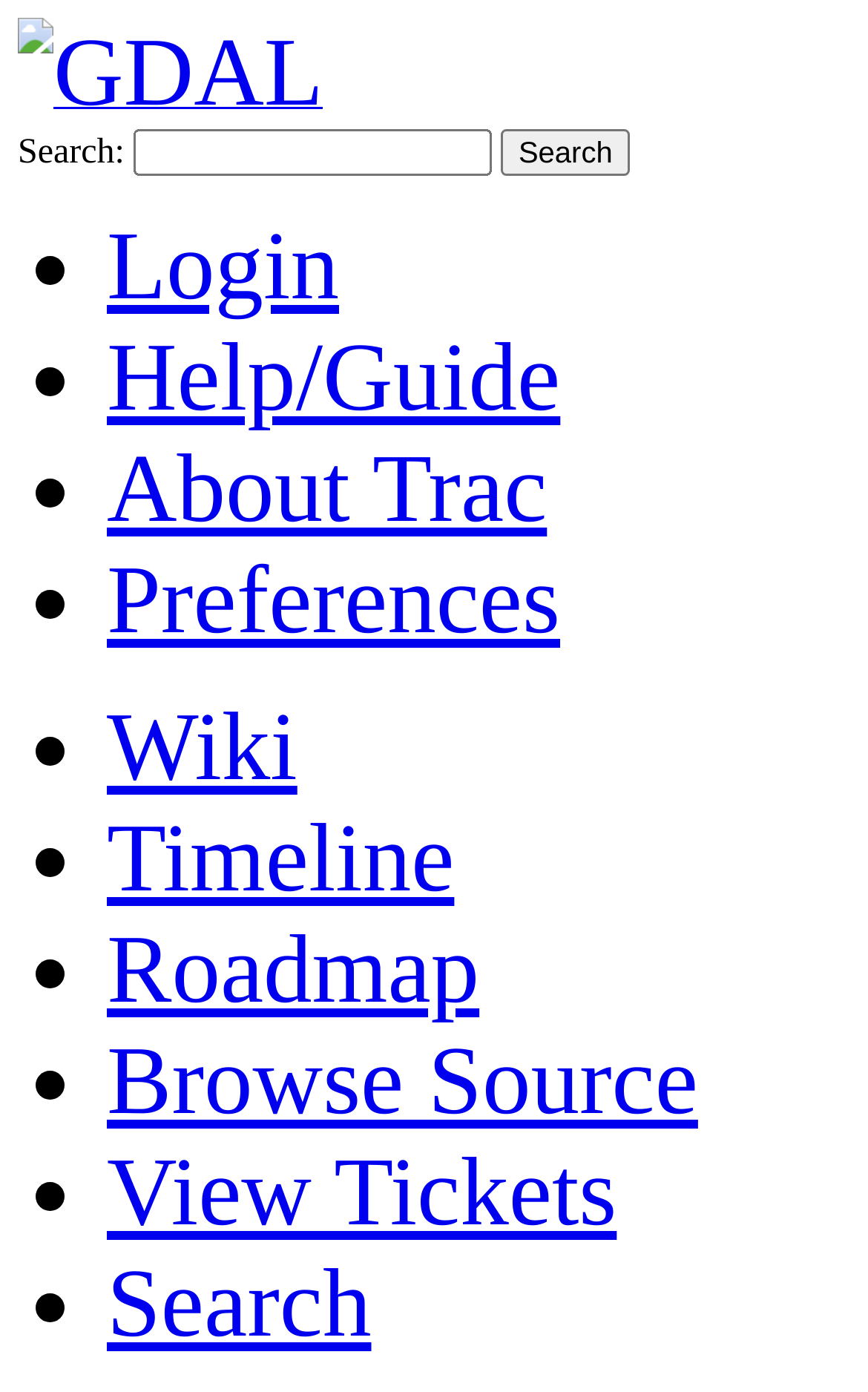How many list markers are there in the navigation menu?
Look at the image and answer the question with a single word or phrase.

13